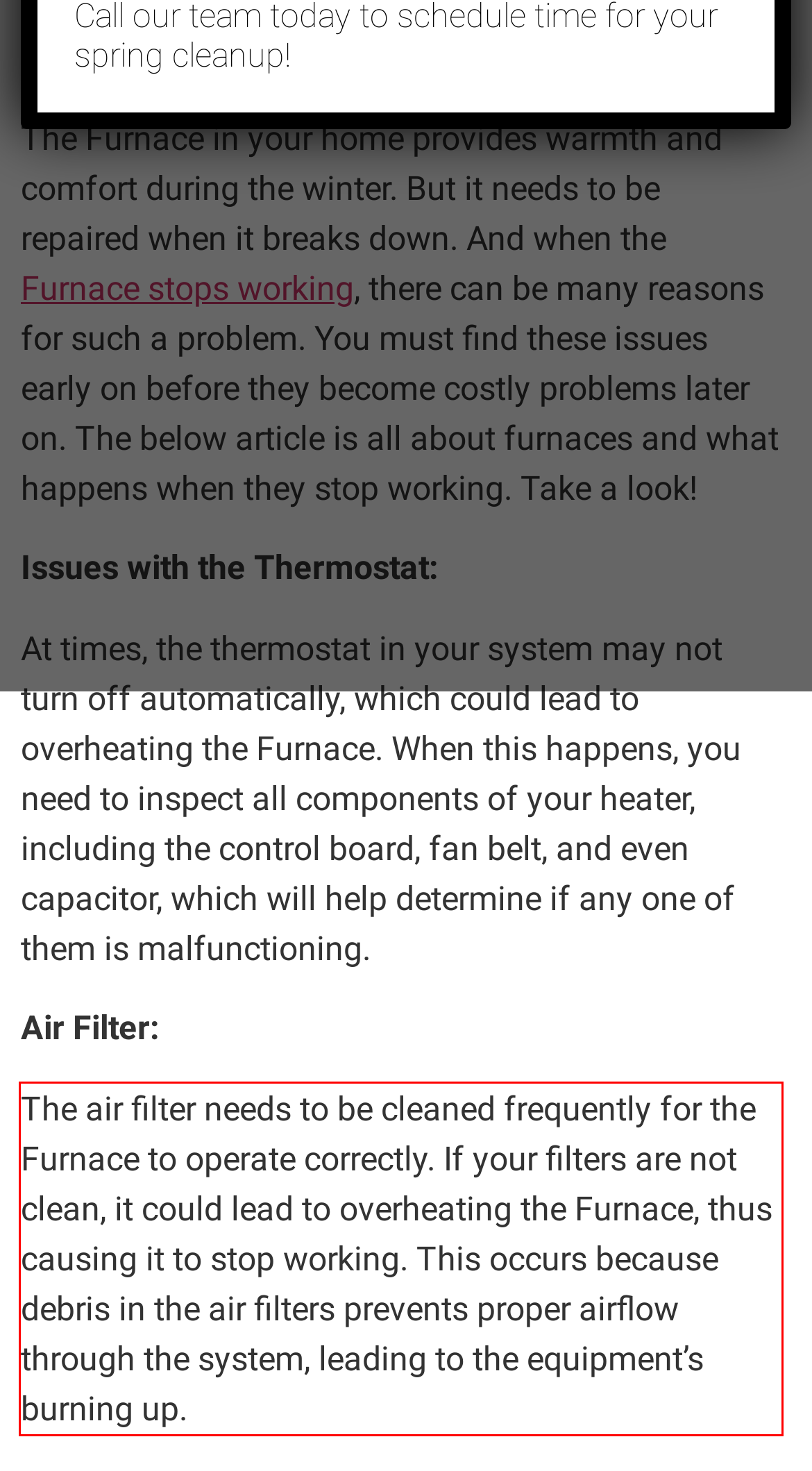Given a screenshot of a webpage containing a red rectangle bounding box, extract and provide the text content found within the red bounding box.

The air filter needs to be cleaned frequently for the Furnace to operate correctly. If your filters are not clean, it could lead to overheating the Furnace, thus causing it to stop working. This occurs because debris in the air filters prevents proper airflow through the system, leading to the equipment’s burning up.